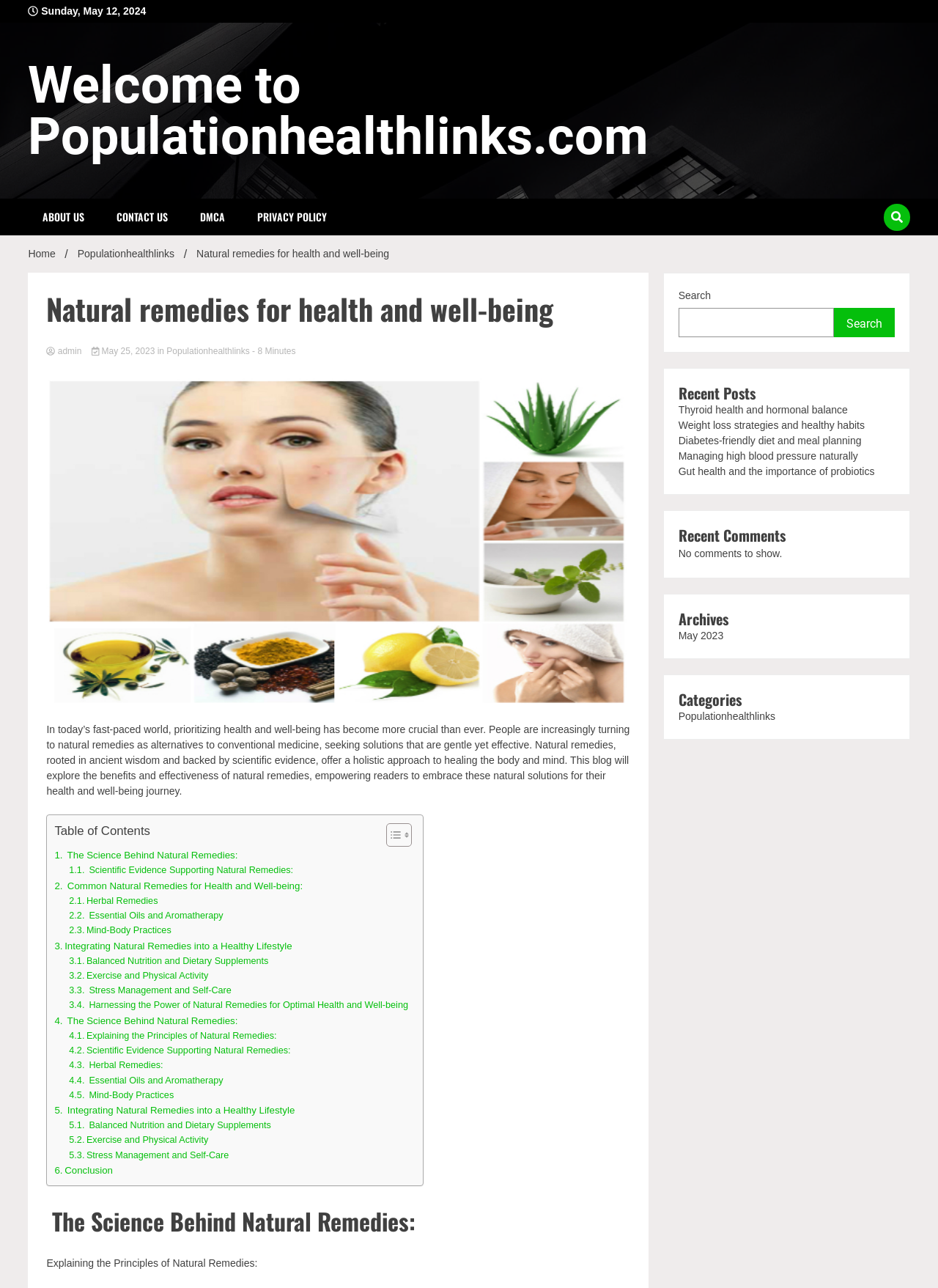Find the bounding box coordinates of the element I should click to carry out the following instruction: "Read the article about Thyroid health and hormonal balance".

[0.723, 0.314, 0.904, 0.323]